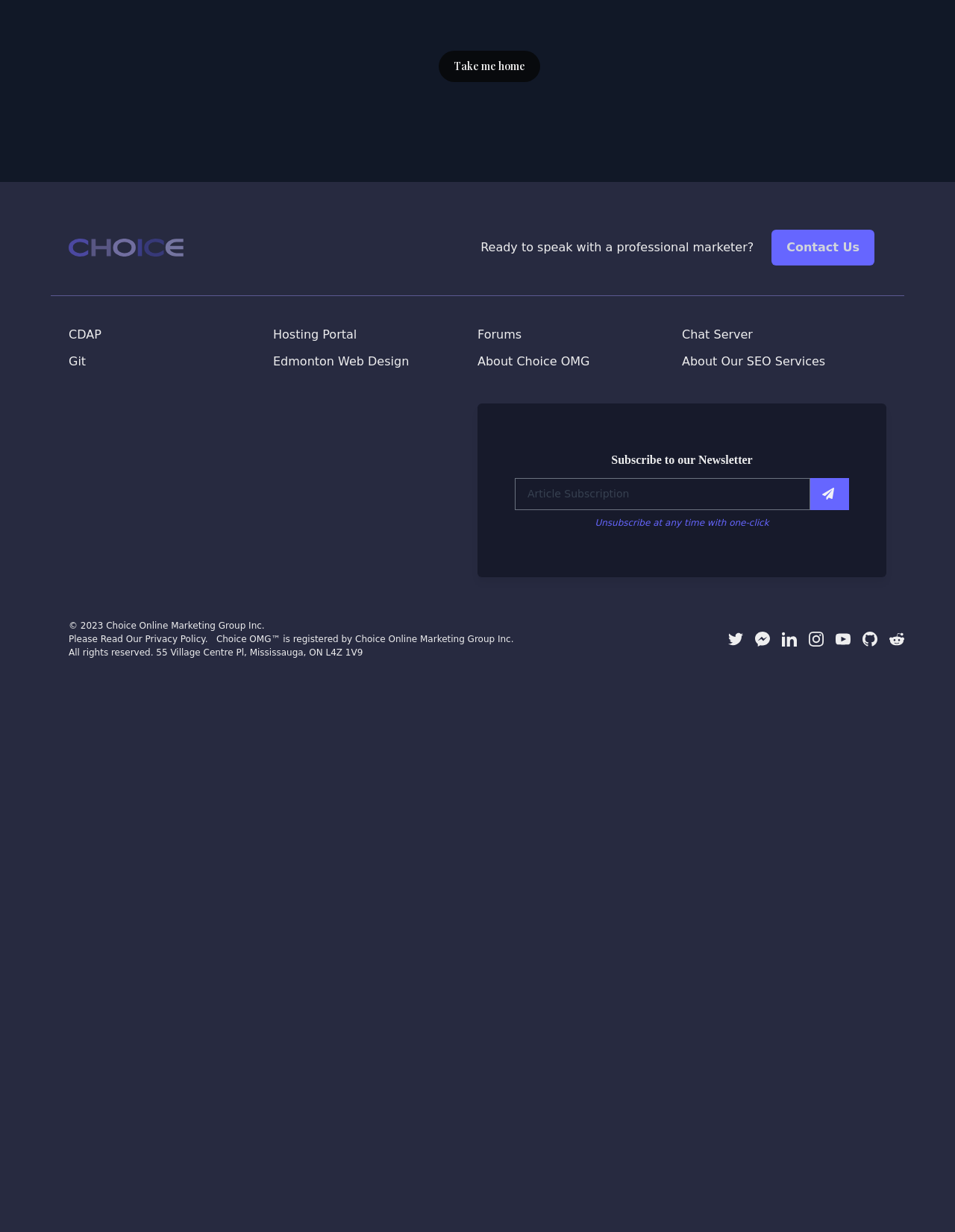Extract the bounding box coordinates for the HTML element that matches this description: "About Choice OMG". The coordinates should be four float numbers between 0 and 1, i.e., [left, top, right, bottom].

[0.5, 0.286, 0.714, 0.308]